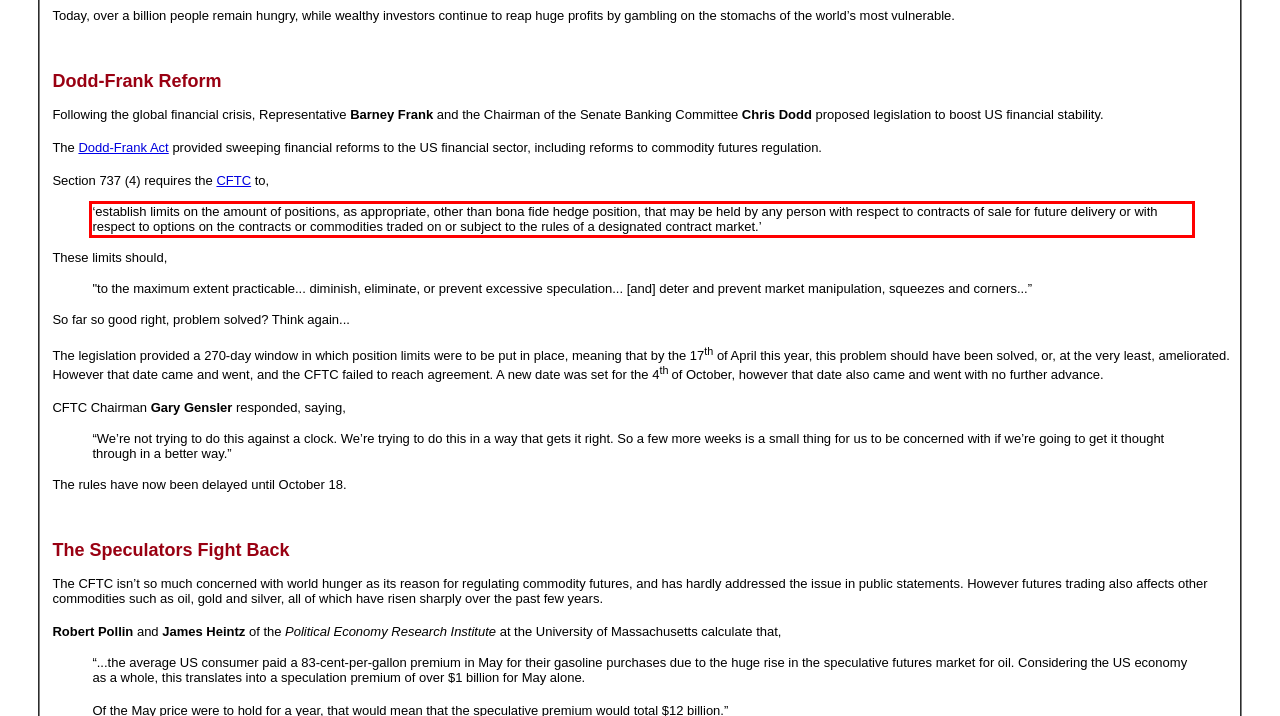Please perform OCR on the text within the red rectangle in the webpage screenshot and return the text content.

‘establish limits on the amount of positions, as appropriate, other than bona fide hedge position, that may be held by any person with respect to contracts of sale for future delivery or with respect to options on the contracts or commodities traded on or subject to the rules of a designated contract market.’